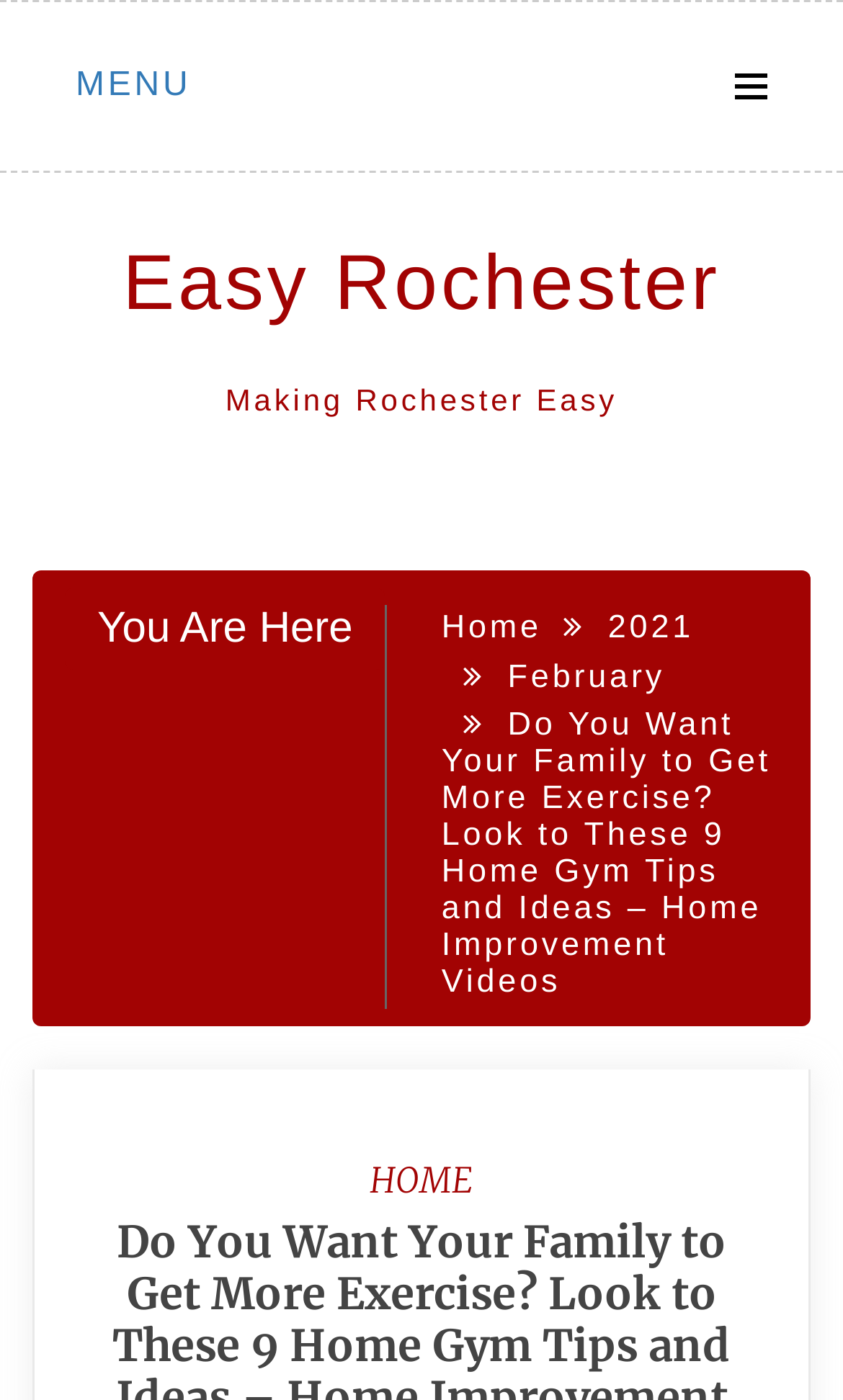What is the title of the current article?
Deliver a detailed and extensive answer to the question.

The title of the current article can be found in the static text element that says 'Do You Want Your Family to Get More Exercise? Look to These 9 Home Gym Tips and Ideas – Home Improvement Videos'. This element is located below the breadcrumb navigation.